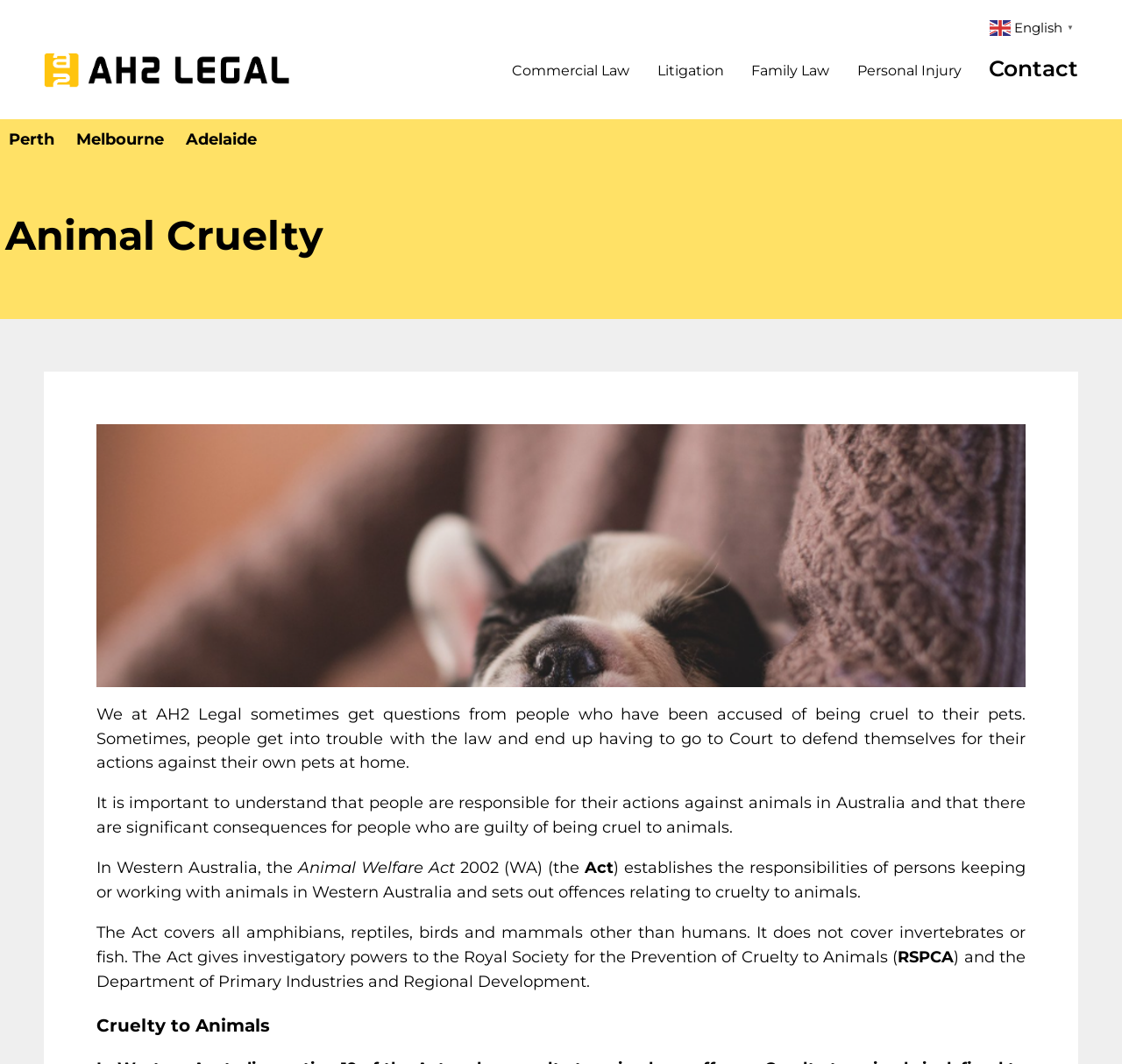Who has investigatory powers under the Animal Welfare Act 2002? Examine the screenshot and reply using just one word or a brief phrase.

RSPCA and Department of Primary Industries